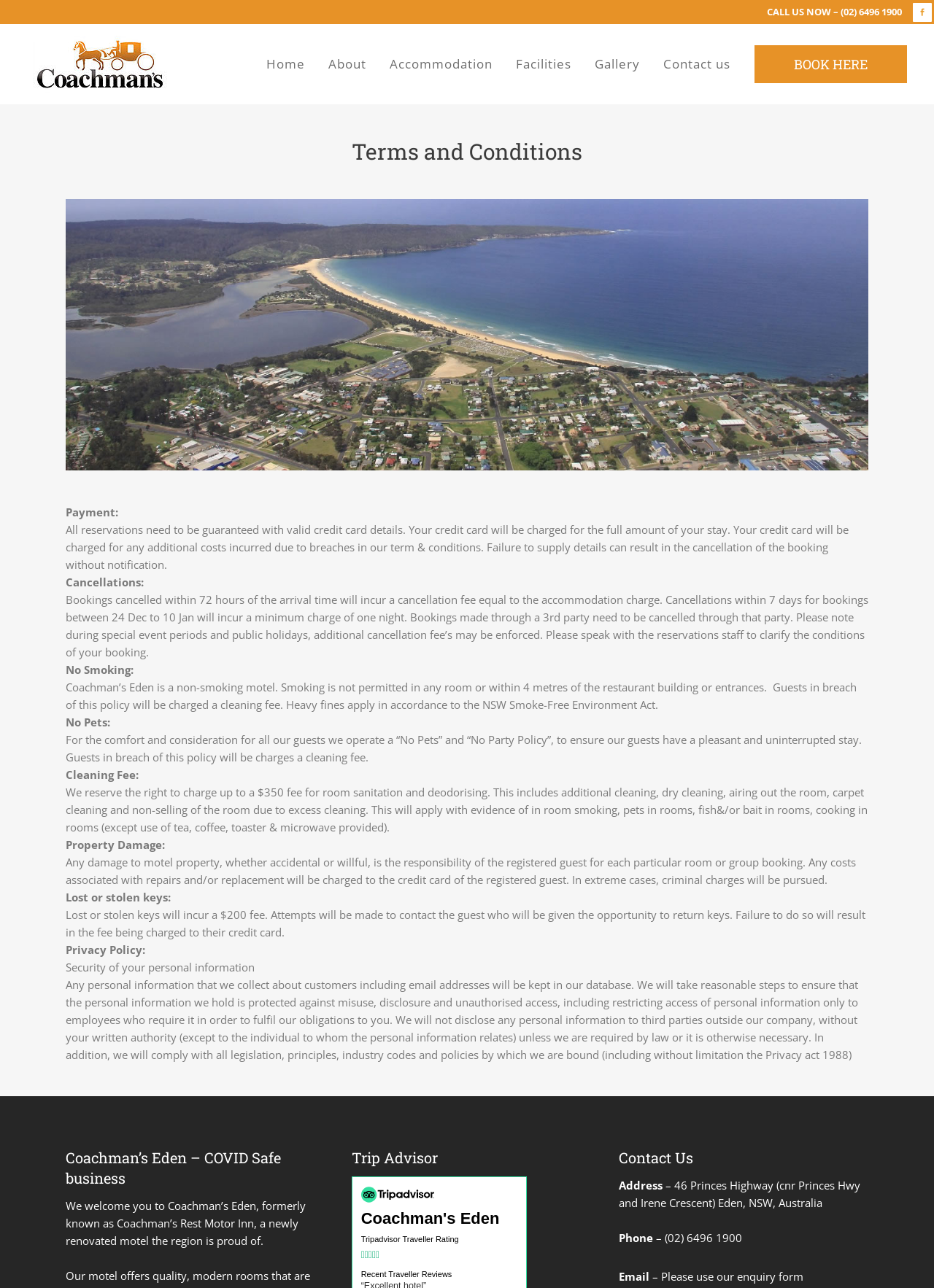Please determine the bounding box coordinates for the UI element described as: "(02) 6496 1900".

[0.9, 0.004, 0.966, 0.014]